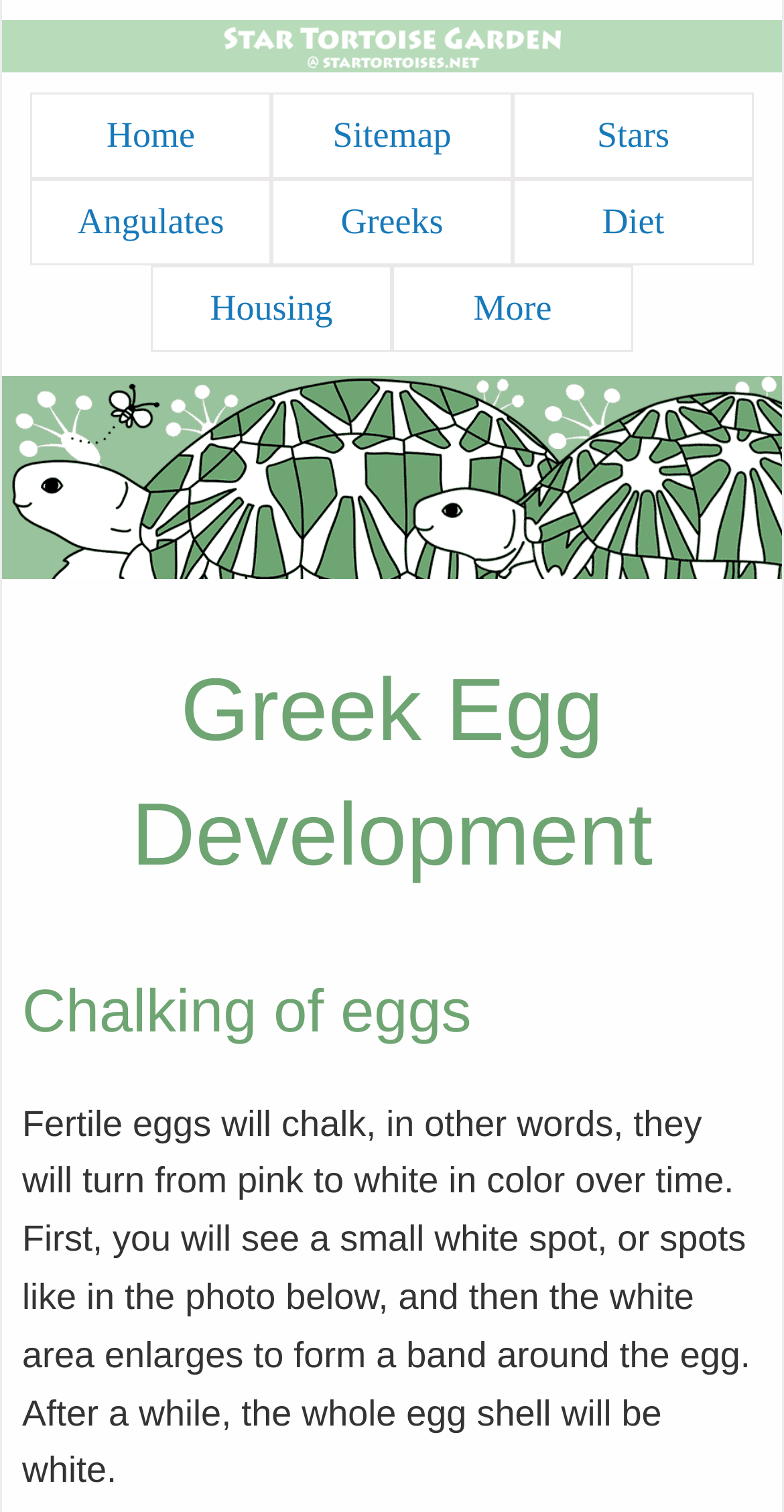Identify the text that serves as the heading for the webpage and generate it.

Greek Egg Development